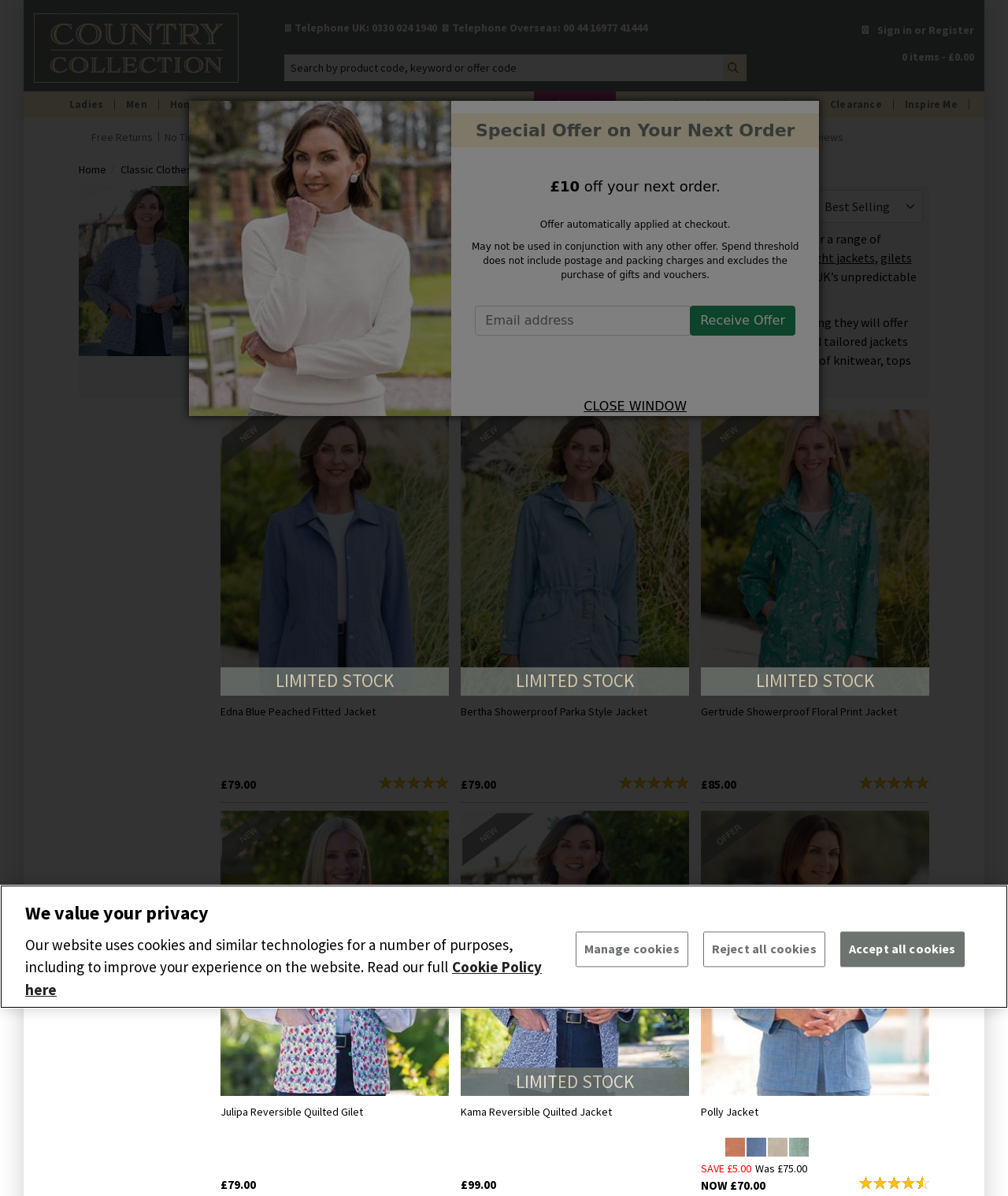Pinpoint the bounding box coordinates of the area that should be clicked to complete the following instruction: "Search for a product". The coordinates must be given as four float numbers between 0 and 1, i.e., [left, top, right, bottom].

[0.282, 0.045, 0.741, 0.068]